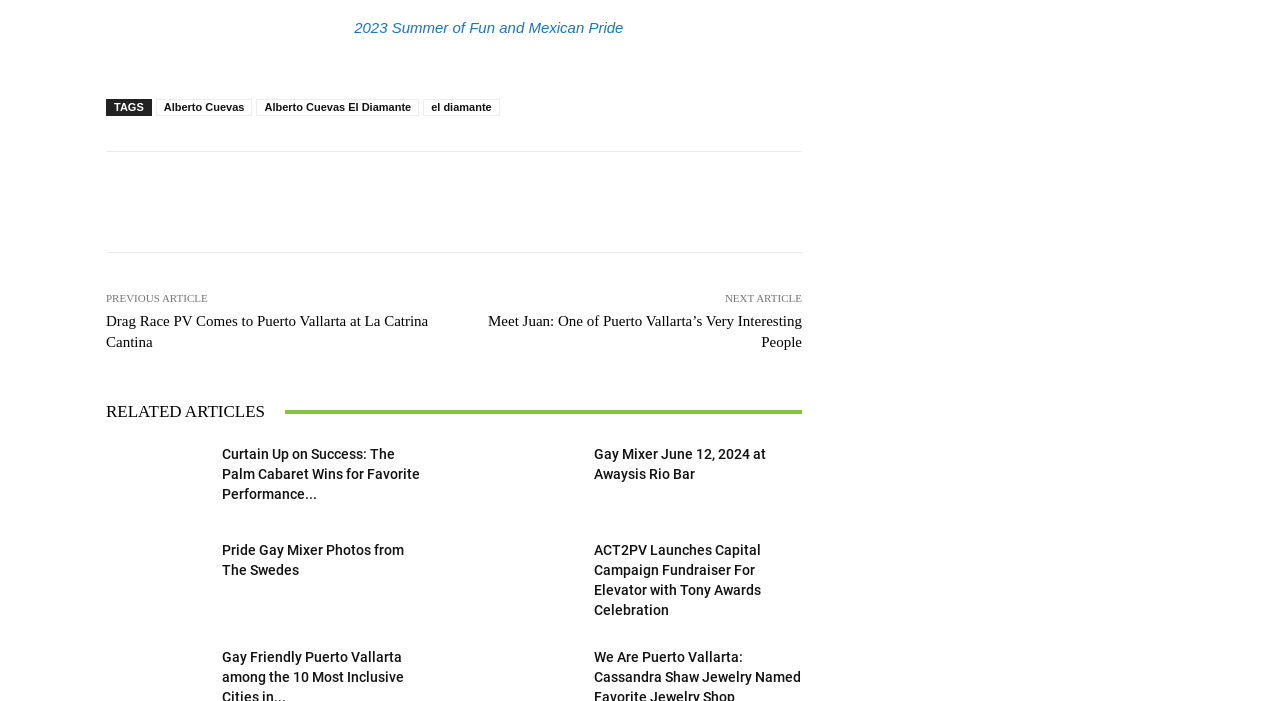What is the name of the performer?
Refer to the image and provide a thorough answer to the question.

The name of the performer can be found in the iframe title '“Alberto Cuevas “El Diamante” Delighting The Audience For More Than 10 Years” — Out and About Puerto Vallarta' and also in the link 'Alberto Cuevas' and 'Alberto Cuevas El Diamante'.